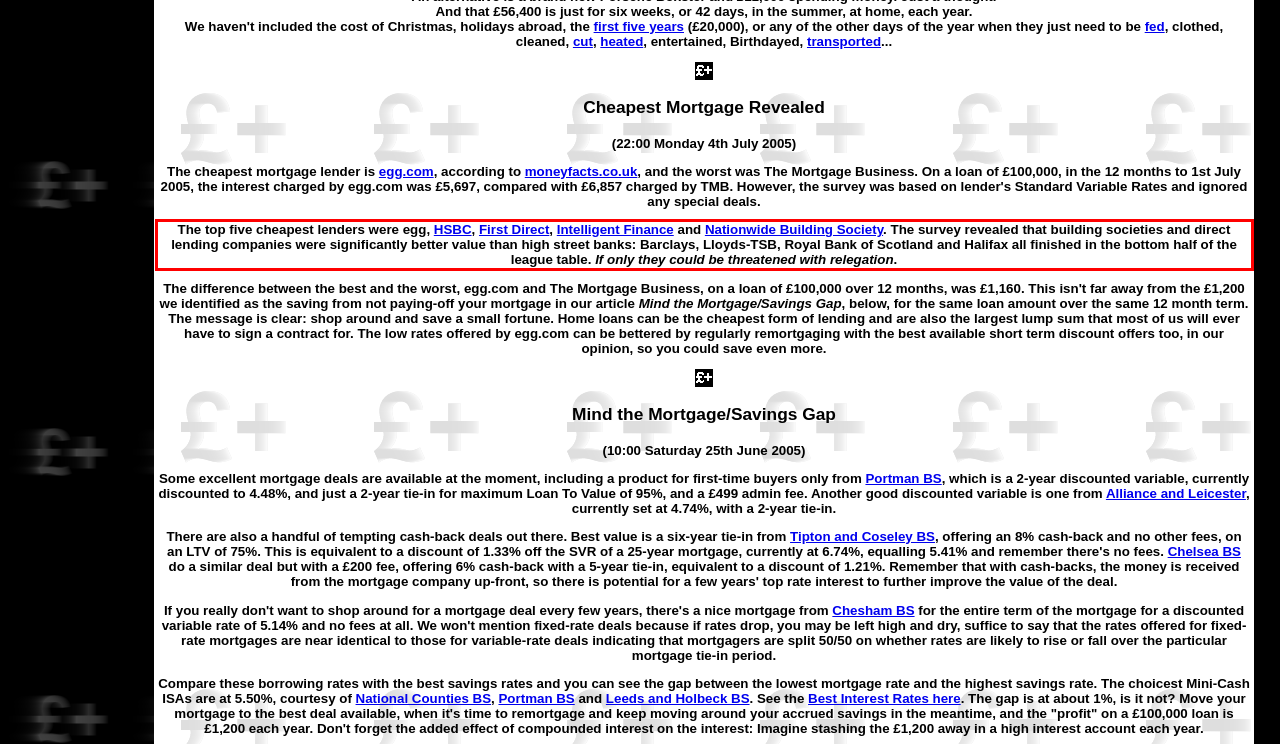You are given a screenshot of a webpage with a UI element highlighted by a red bounding box. Please perform OCR on the text content within this red bounding box.

The top five cheapest lenders were egg, HSBC, First Direct, Intelligent Finance and Nationwide Building Society. The survey revealed that building societies and direct lending companies were significantly better value than high street banks: Barclays, Lloyds-TSB, Royal Bank of Scotland and Halifax all finished in the bottom half of the league table. If only they could be threatened with relegation.